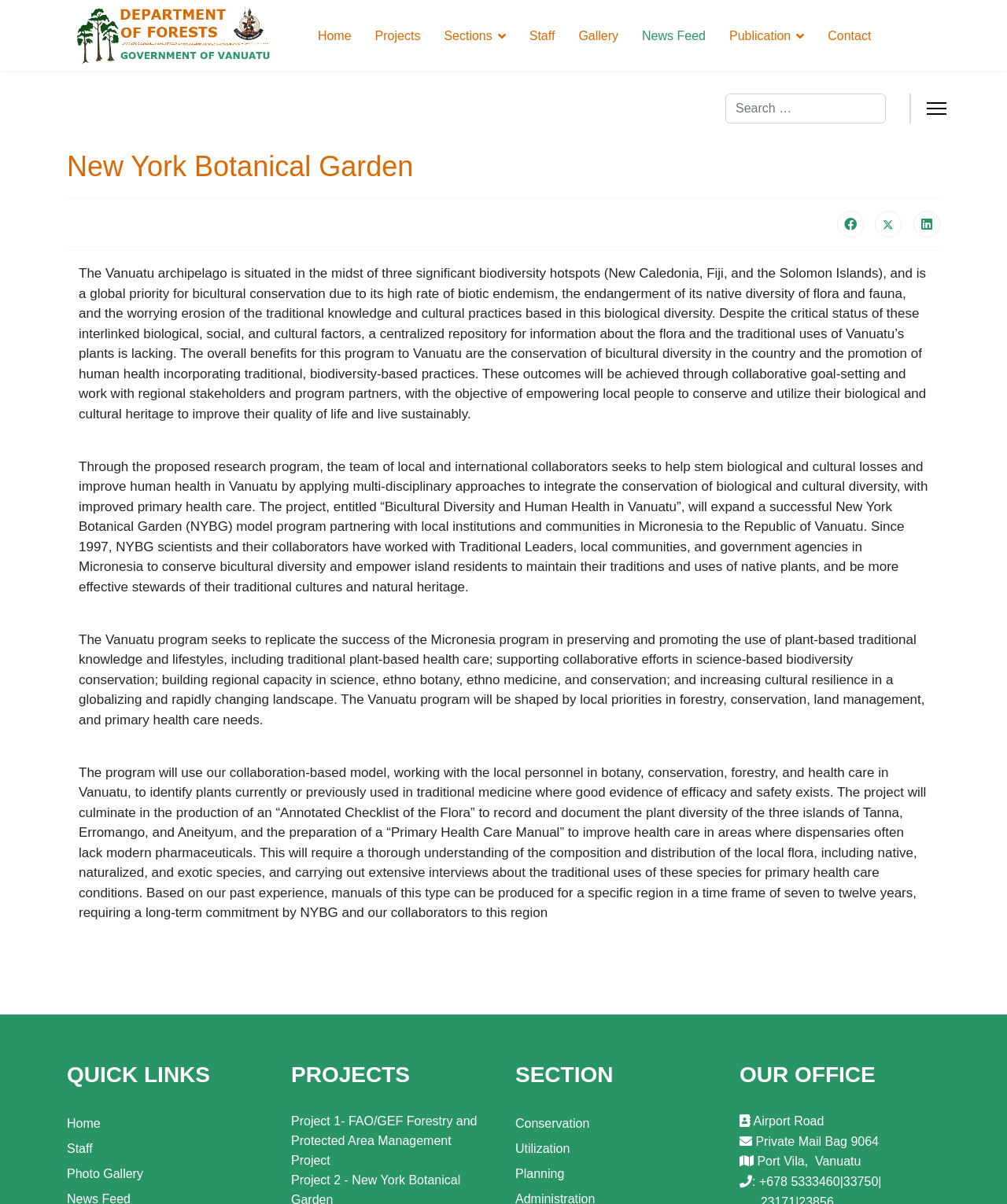How many quick links are there?
Please give a detailed and elaborate answer to the question.

There are three quick links at the bottom of the webpage, which are Home, Staff, and Photo Gallery. These links can be found in the heading element with a bounding box of [0.066, 0.882, 0.266, 0.904].